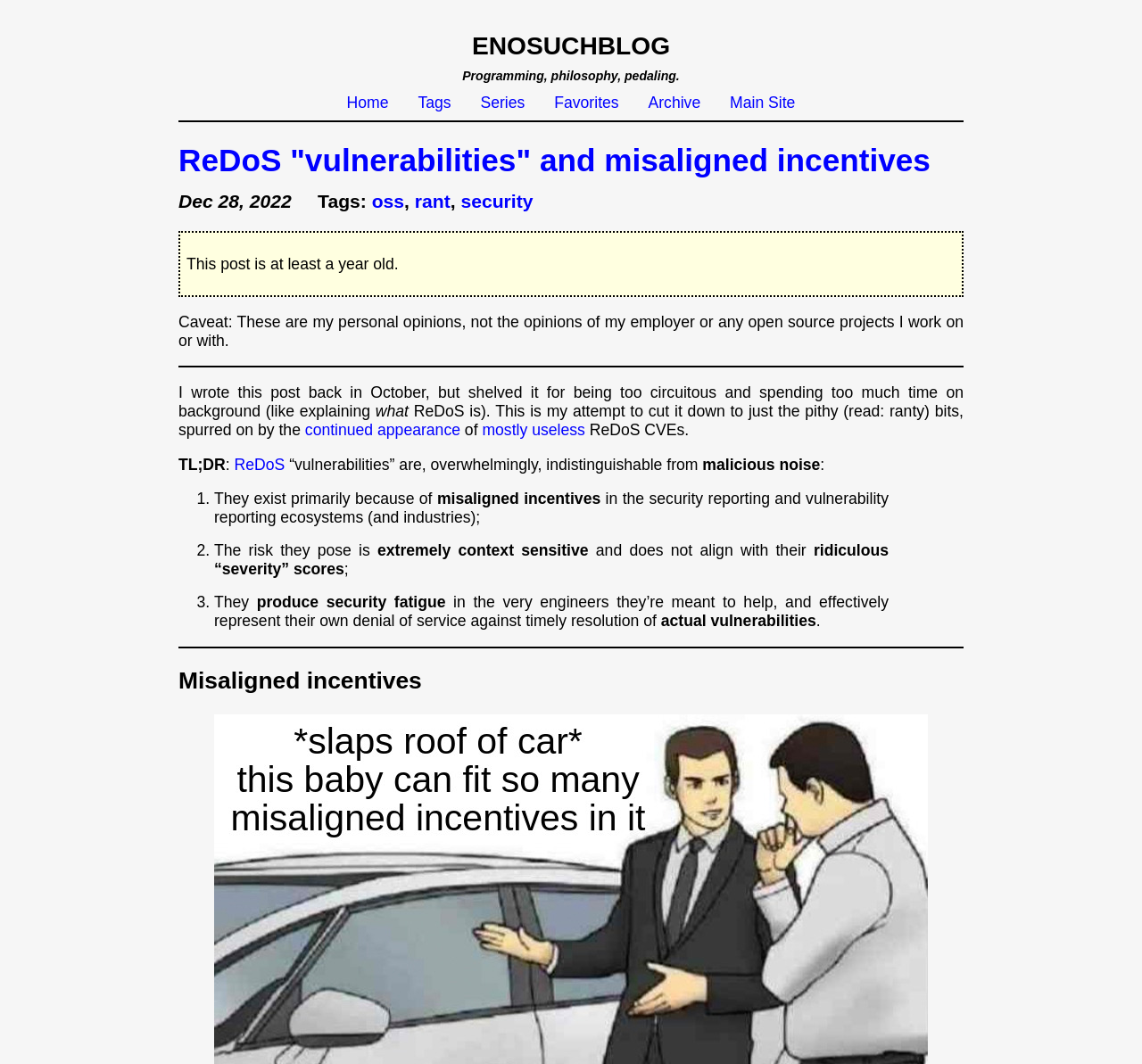Determine the bounding box coordinates of the clickable element necessary to fulfill the instruction: "View the 'Tags' page". Provide the coordinates as four float numbers within the 0 to 1 range, i.e., [left, top, right, bottom].

[0.366, 0.088, 0.395, 0.105]